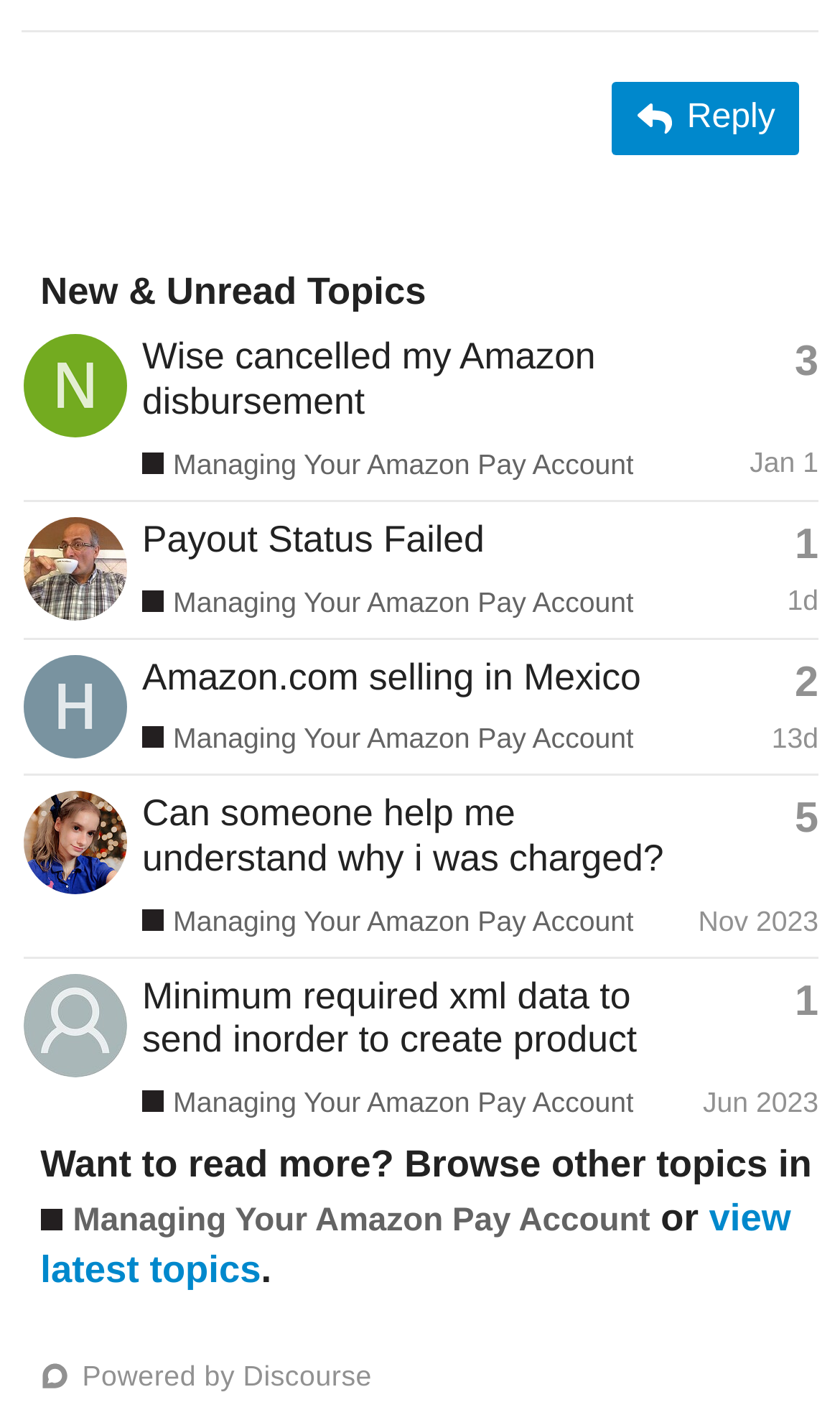Based on the image, give a detailed response to the question: How many replies does the topic 'Wise cancelled my Amazon disbursement' have?

I found the topic 'Wise cancelled my Amazon disbursement' in the table and saw that it has '3 replies' according to the generic text 'This topic has 3 replies'.